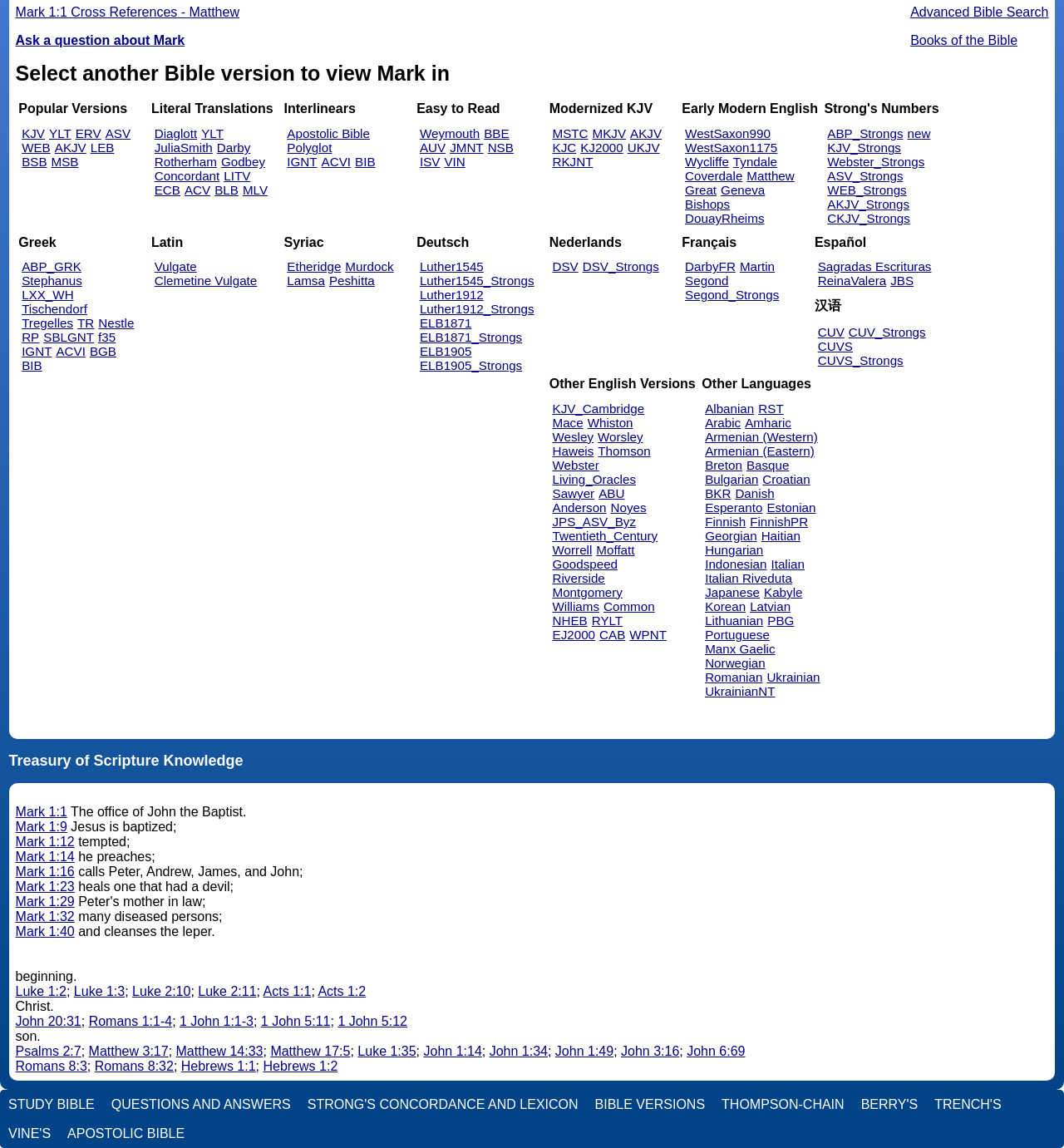Give a concise answer using only one word or phrase for this question:
What is the first link under 'Advanced Bible Search'?

Mark 1:1 Cross References - Matthew